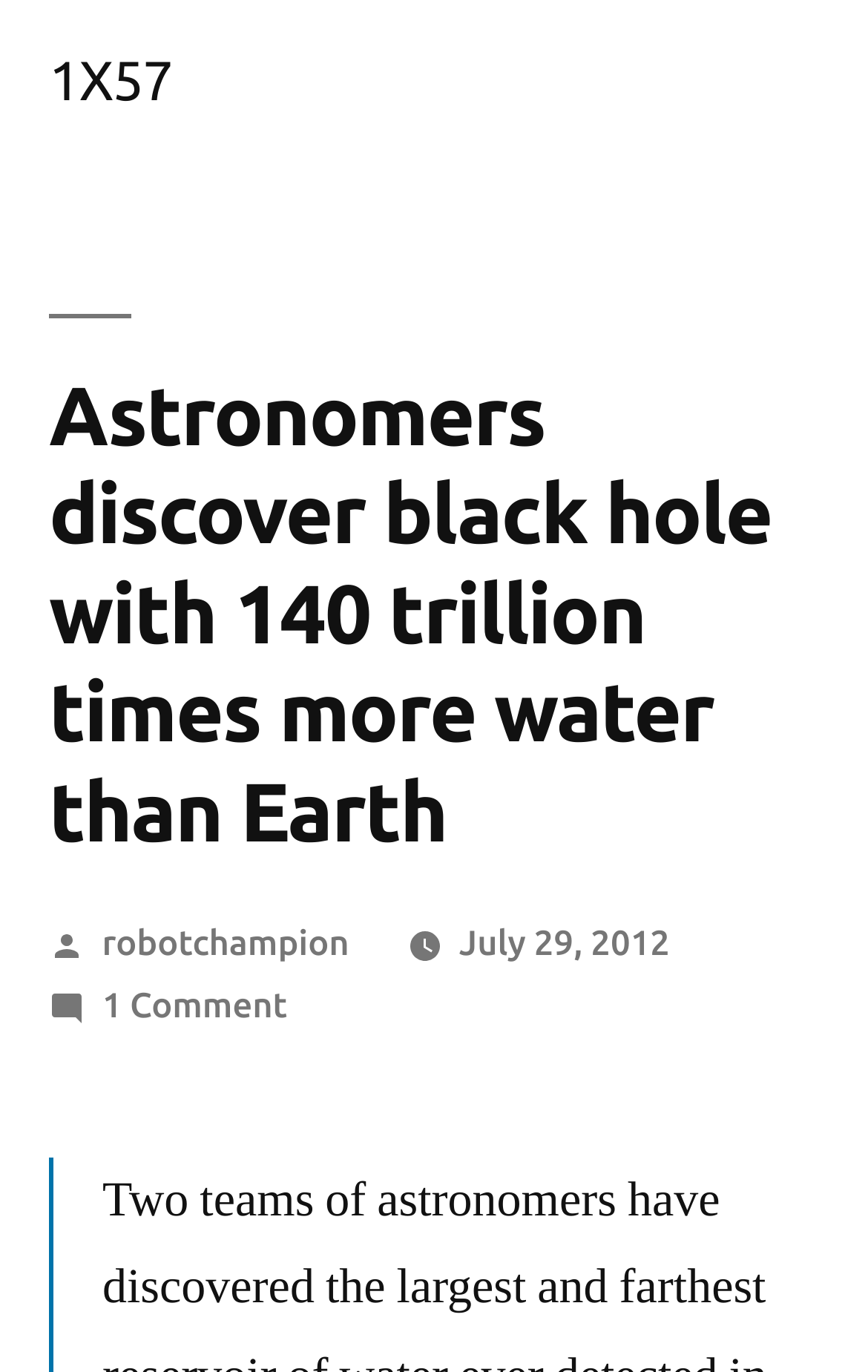Is the article a recent one?
Answer the question with a detailed explanation, including all necessary information.

The article was posted on July 29, 2012, which is not a recent date, indicating that the article is not recent.